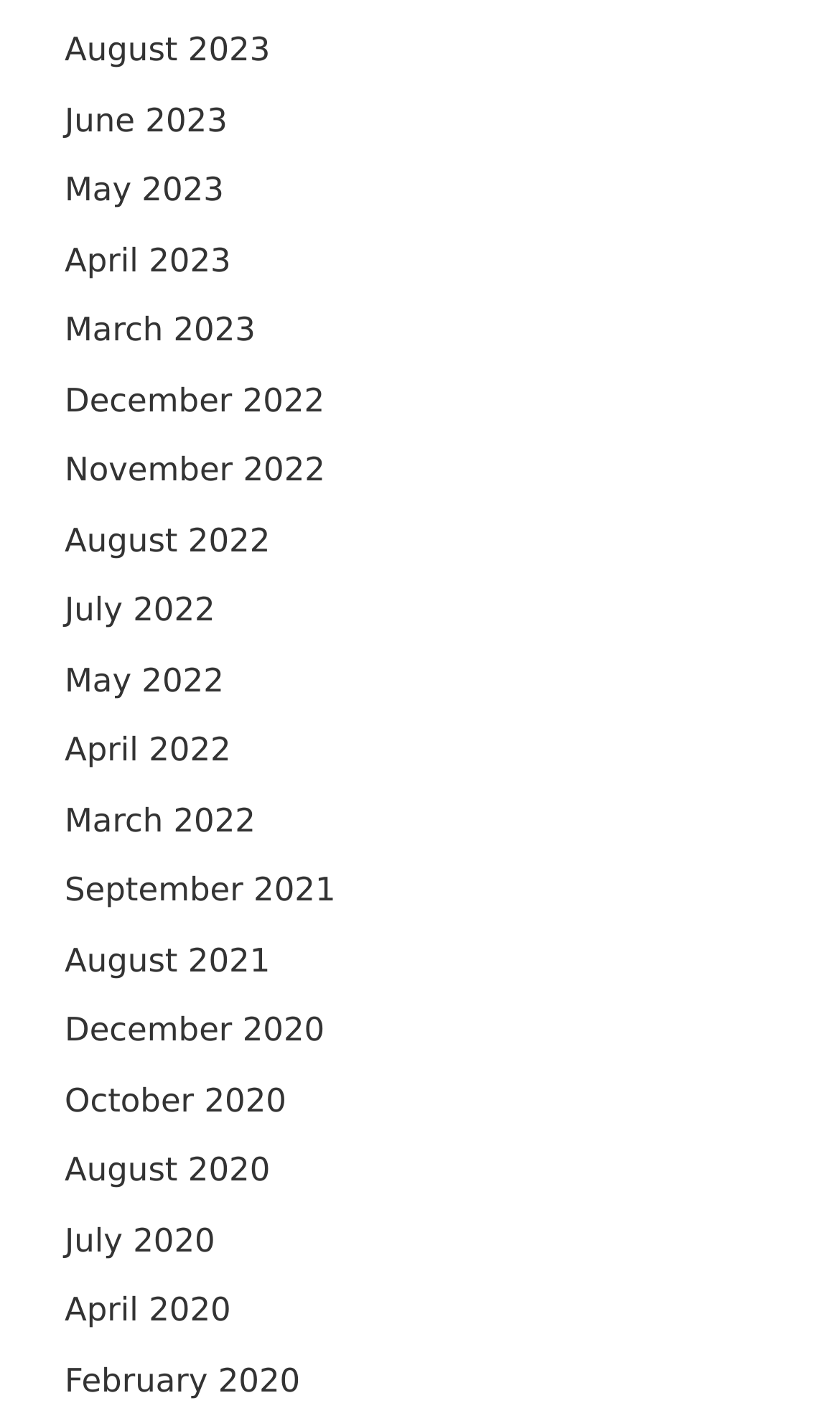Show the bounding box coordinates for the element that needs to be clicked to execute the following instruction: "go to June 2023". Provide the coordinates in the form of four float numbers between 0 and 1, i.e., [left, top, right, bottom].

[0.077, 0.07, 0.271, 0.098]